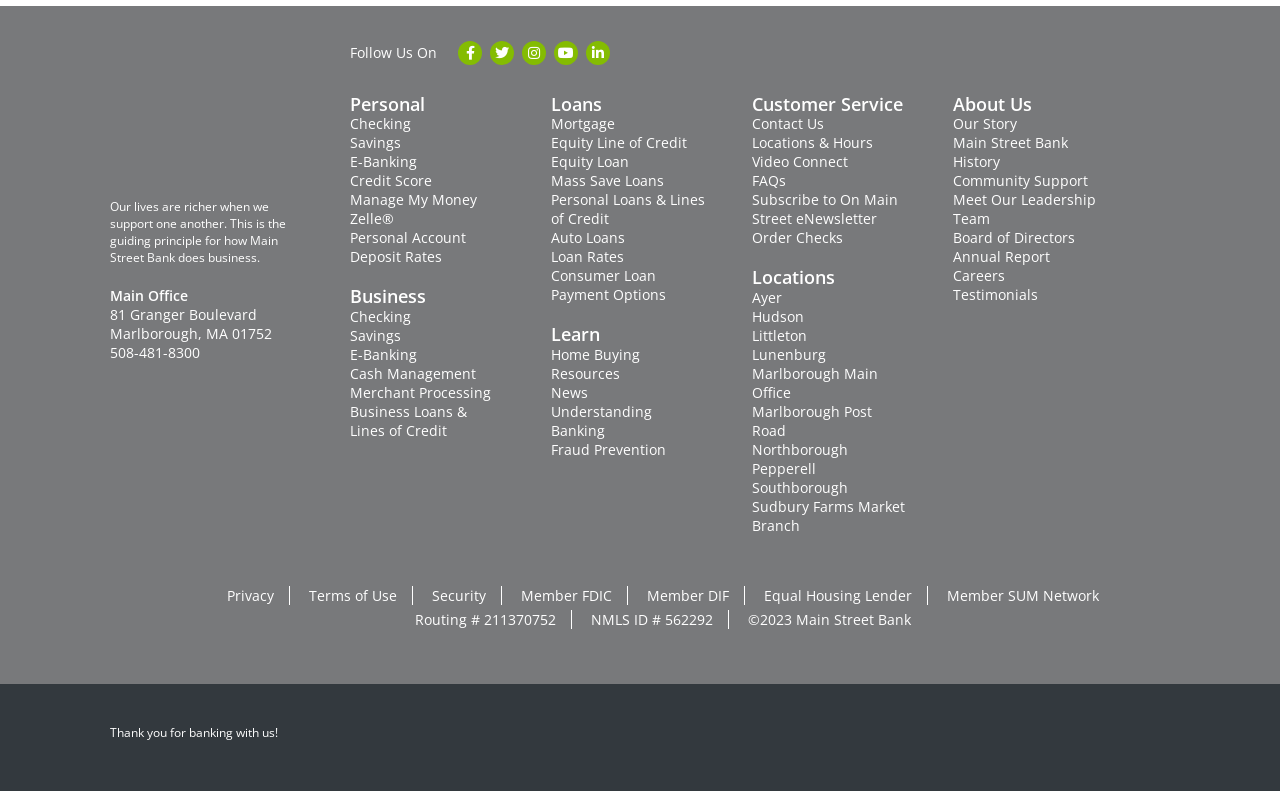Please identify the bounding box coordinates of the element's region that needs to be clicked to fulfill the following instruction: "Learn about Home Buying Resources". The bounding box coordinates should consist of four float numbers between 0 and 1, i.e., [left, top, right, bottom].

[0.431, 0.436, 0.5, 0.484]